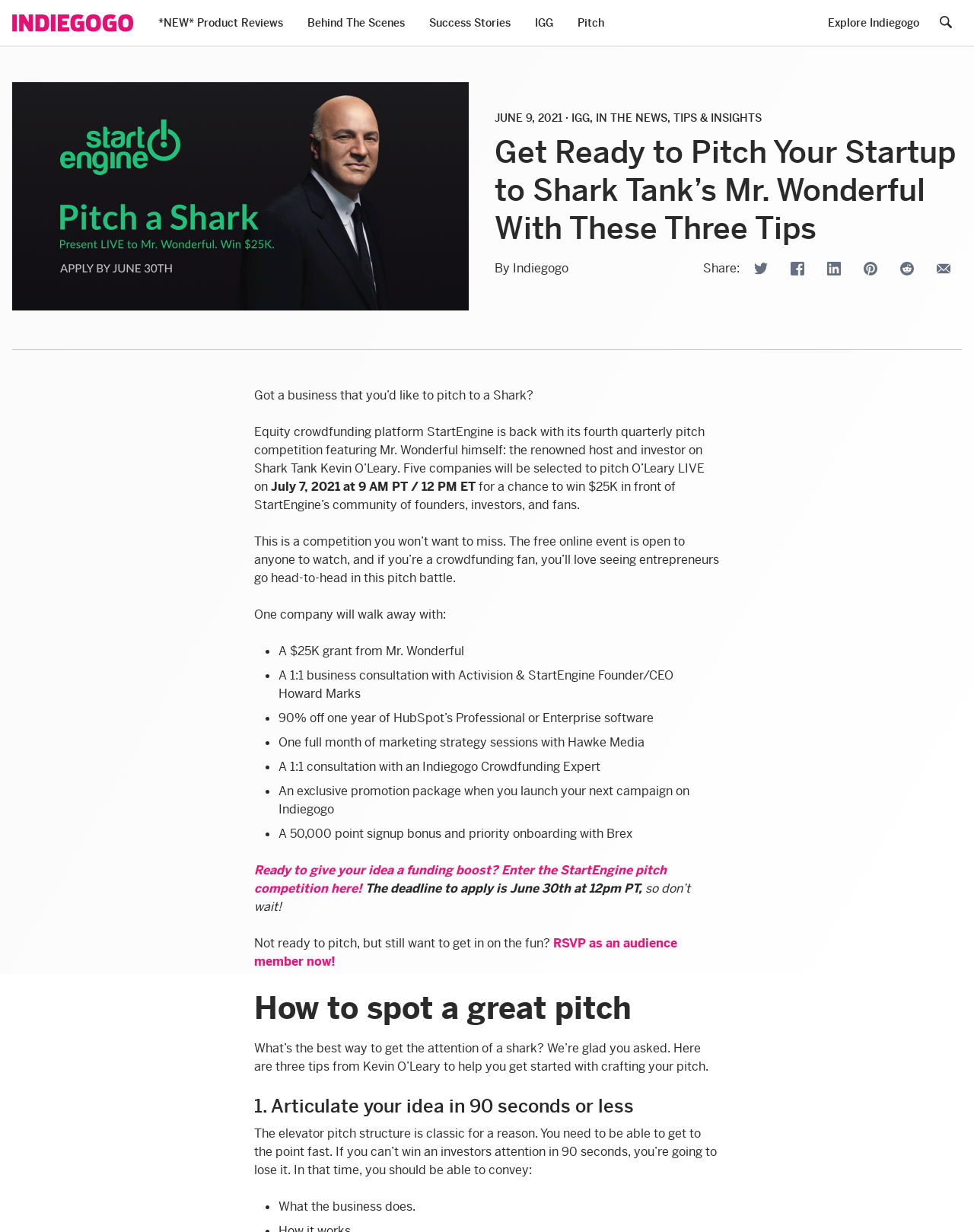Please locate the bounding box coordinates for the element that should be clicked to achieve the following instruction: "Enter the StartEngine pitch competition". Ensure the coordinates are given as four float numbers between 0 and 1, i.e., [left, top, right, bottom].

[0.261, 0.7, 0.684, 0.728]